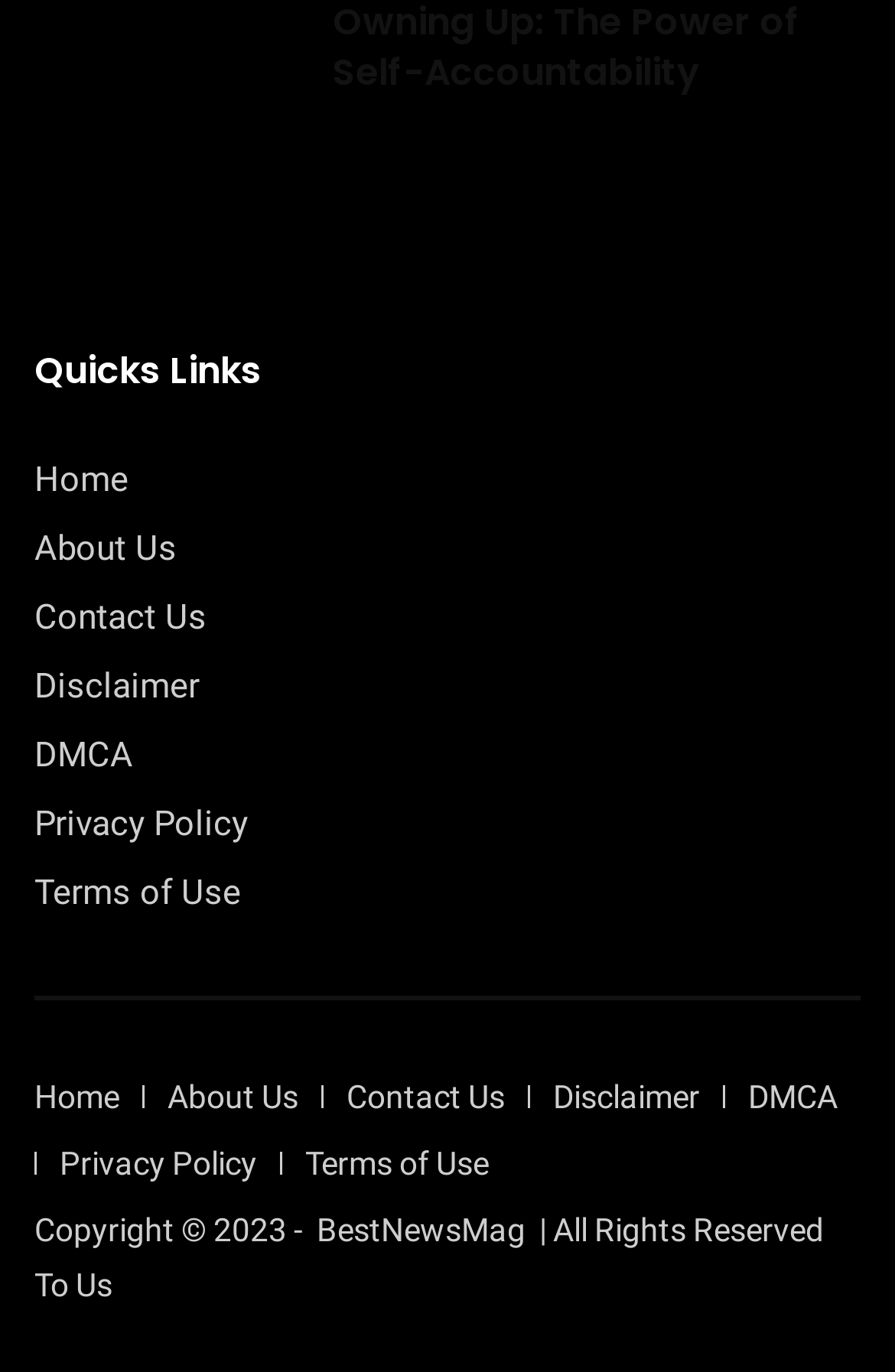Please identify the bounding box coordinates of the element I should click to complete this instruction: 'go to about us page'. The coordinates should be given as four float numbers between 0 and 1, like this: [left, top, right, bottom].

[0.187, 0.786, 0.333, 0.813]